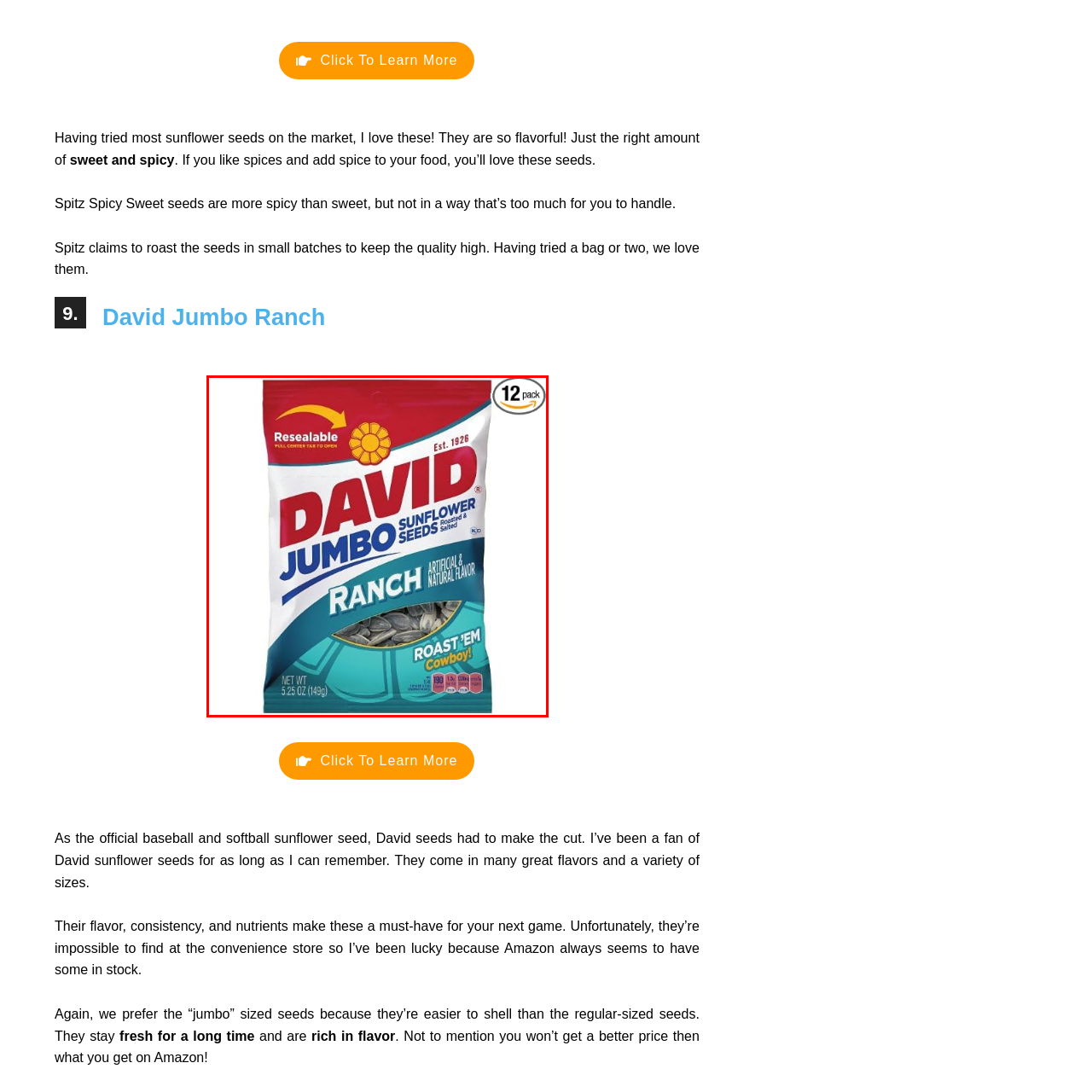Generate a detailed caption for the picture within the red-bordered area.

The image features a package of David Jumbo Sunflower Seeds in the Ranch flavor. This resealable bag prominently displays the brand name "DAVID" in bold red letters, along with the word "JUMBO" indicating the size of the seeds. The front of the packaging showcases the flavor, “Ranch,” highlighted in blue text, and indicates that the seeds are roasted and salted. The packaging also includes promotional messages like "Roast 'Em Cowboy!" along with the establishment date, "Est. 1926," emphasizing the brand's long history. A "12 pack" label is visible in the corner, suggesting a bulk offering. With a net weight of 5.25 oz (149 g), this product is designed for snacking, making it a perfect choice for sports events or casual munching.